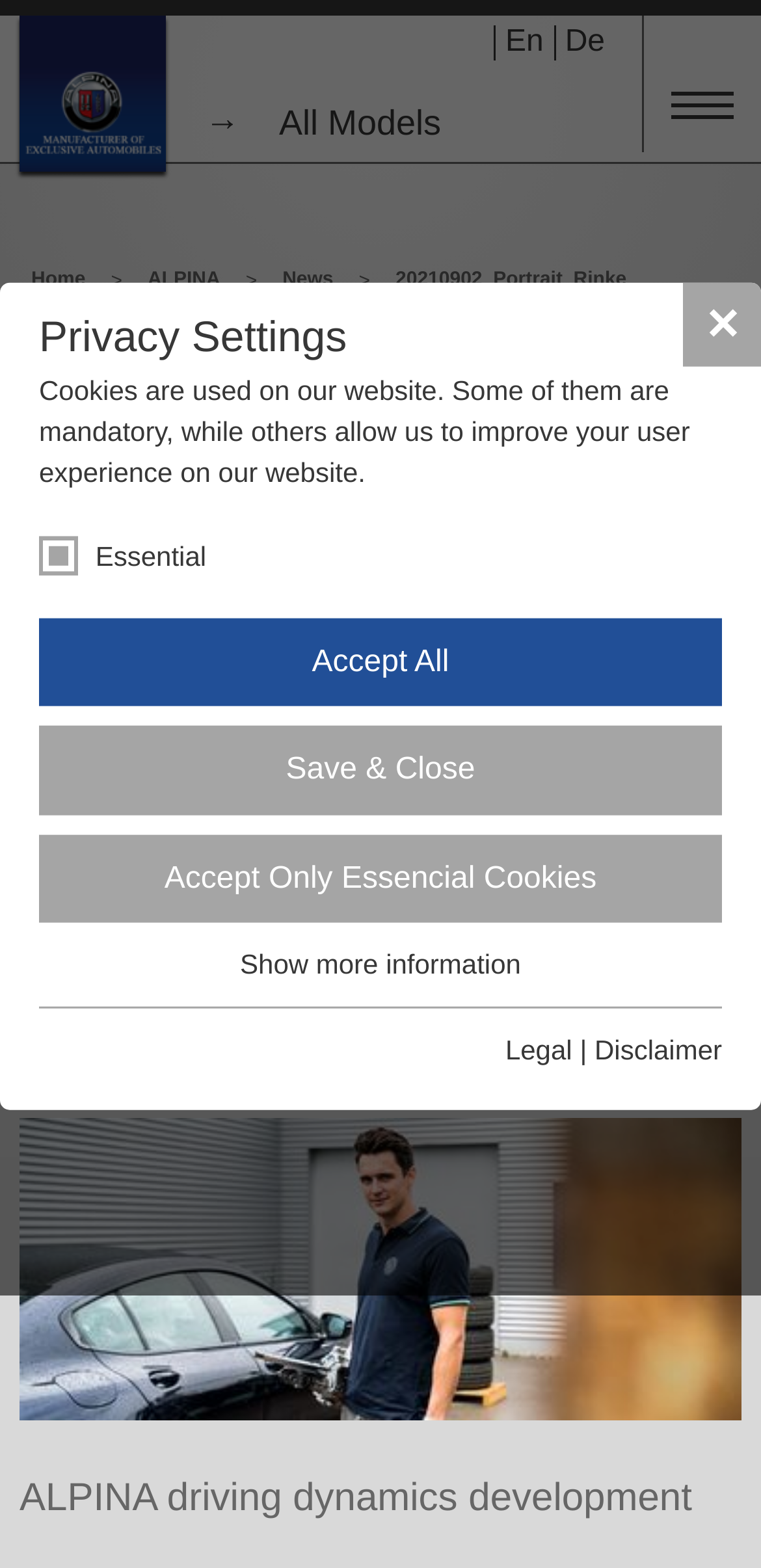Determine the bounding box coordinates (top-left x, top-left y, bottom-right x, bottom-right y) of the UI element described in the following text: About

None